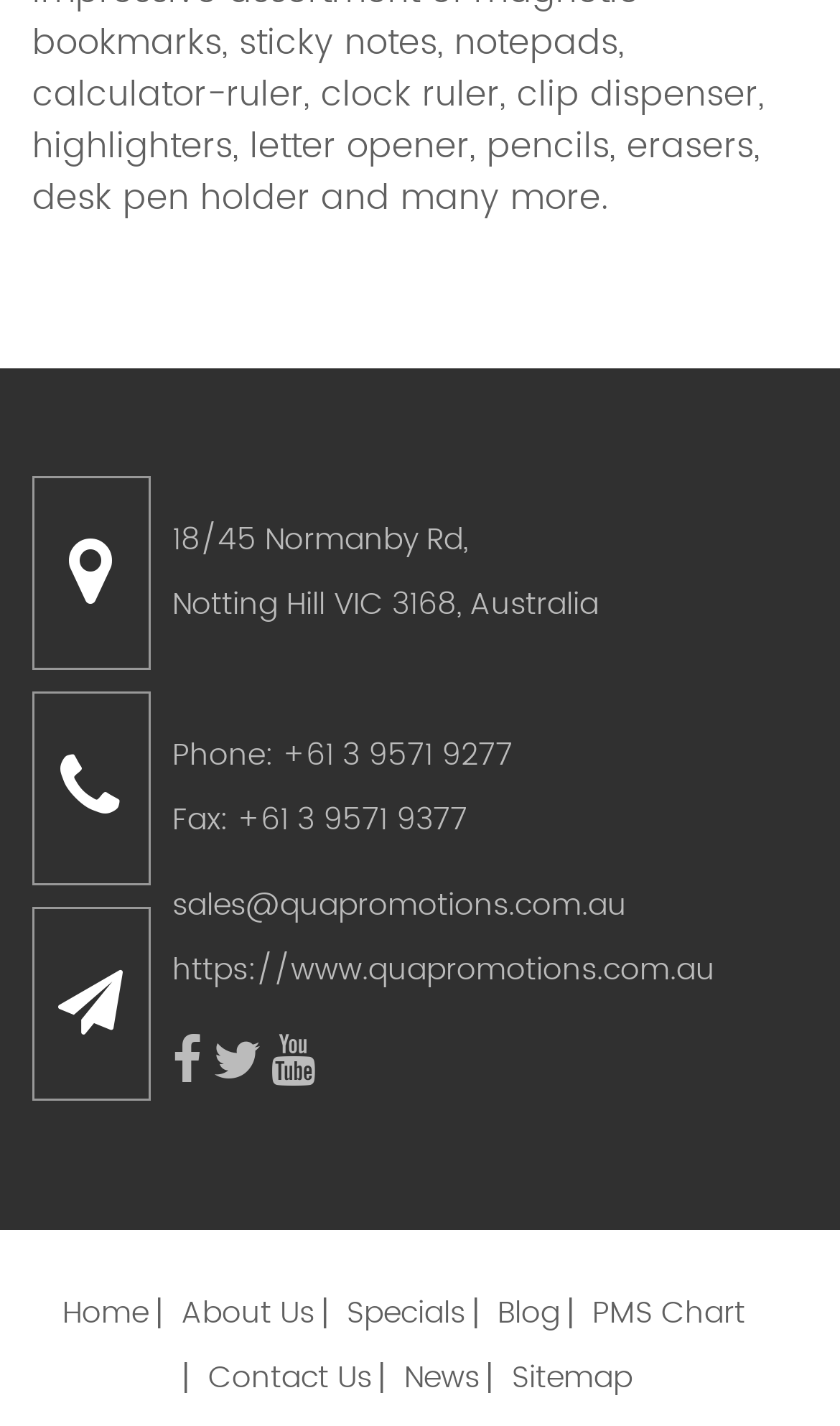Find and specify the bounding box coordinates that correspond to the clickable region for the instruction: "View contact information".

[0.205, 0.512, 0.61, 0.547]